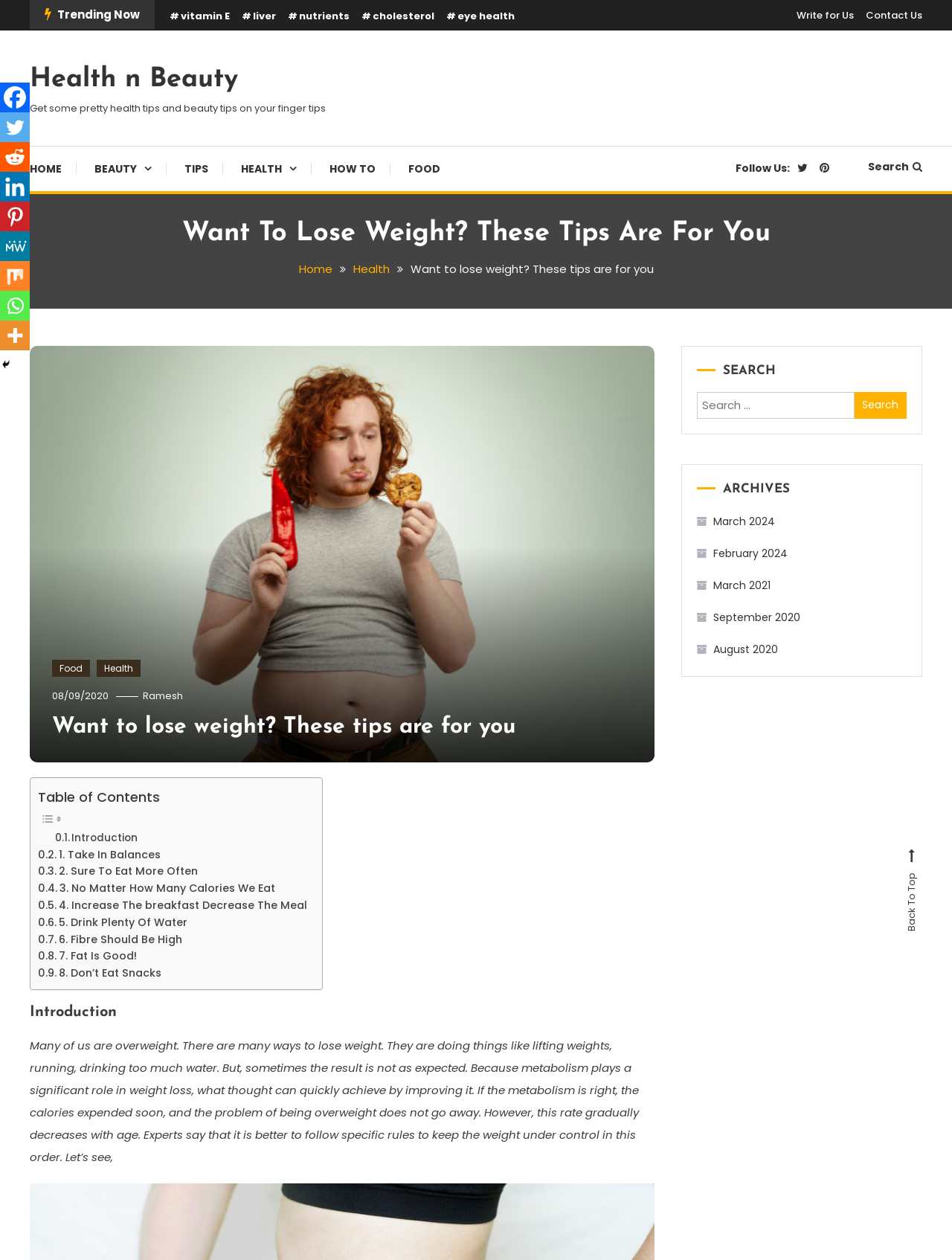Locate the bounding box coordinates of the element you need to click to accomplish the task described by this instruction: "Click on the 'Next Post' link".

None